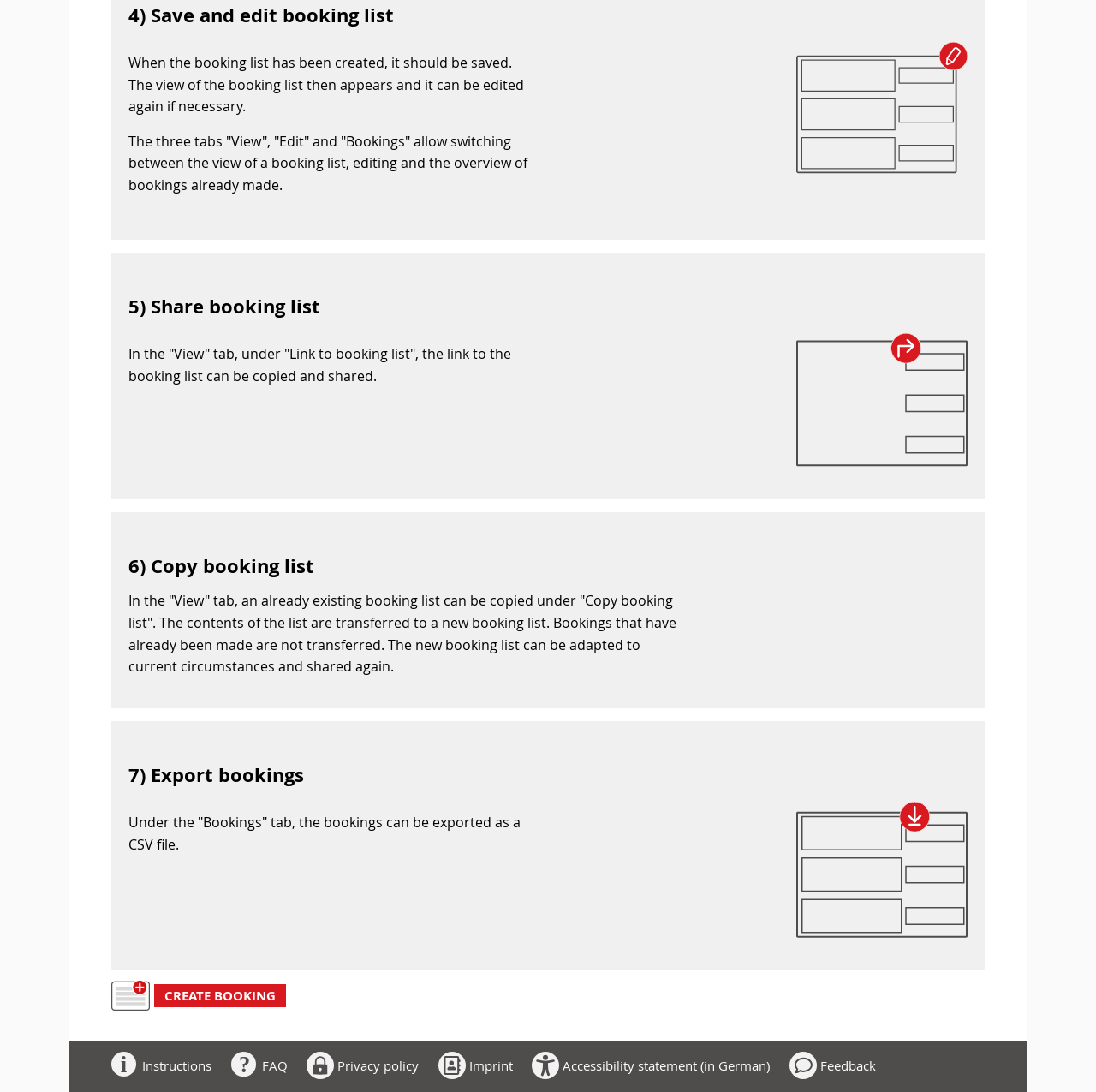Please identify the bounding box coordinates of the region to click in order to complete the task: "Export bookings". The coordinates must be four float numbers between 0 and 1, specified as [left, top, right, bottom].

[0.727, 0.734, 0.883, 0.859]